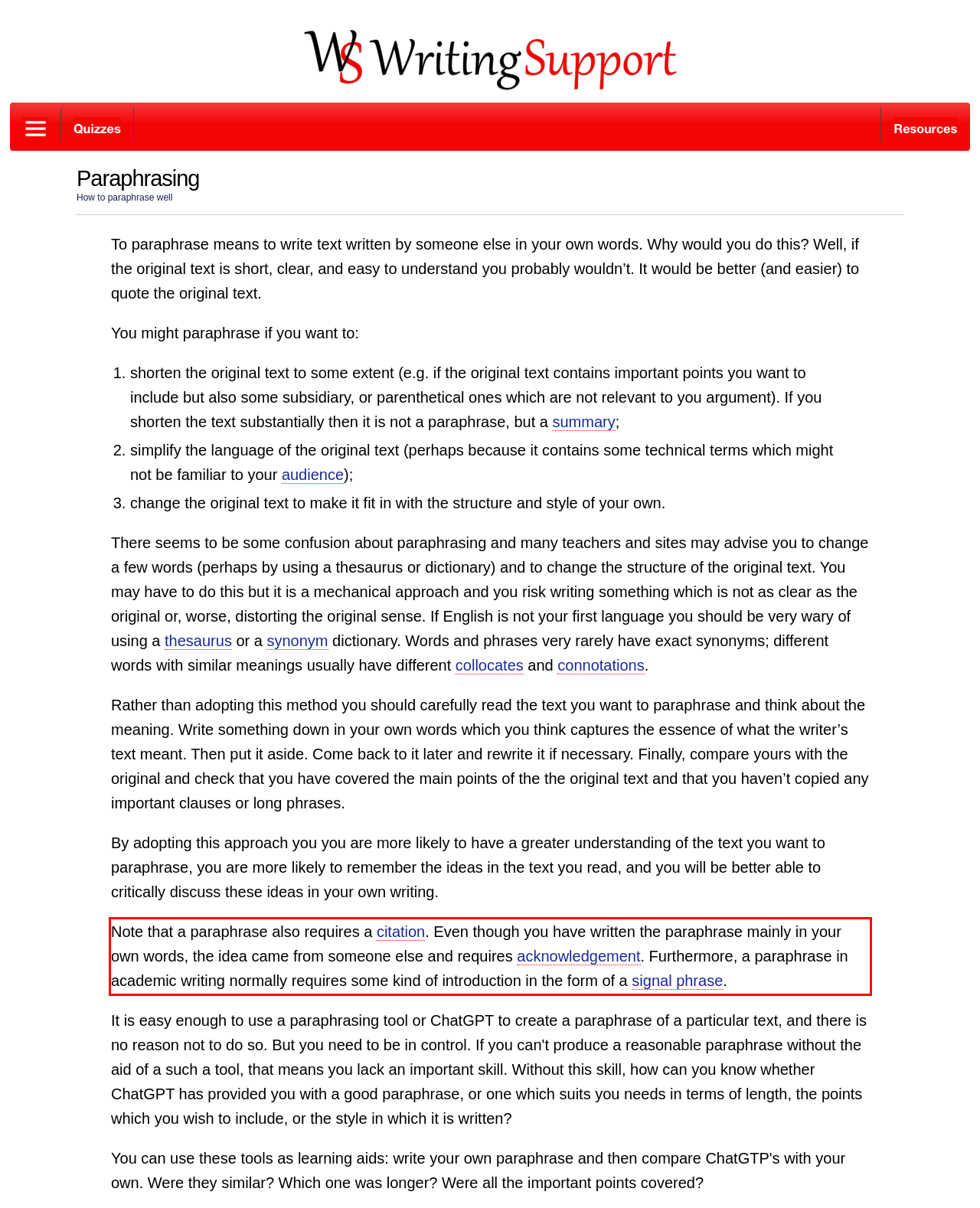Please perform OCR on the text content within the red bounding box that is highlighted in the provided webpage screenshot.

Note that a paraphrase also requires a citation. Even though you have written the paraphrase mainly in your own words, the idea came from someone else and requires acknowledgement. Furthermore, a paraphrase in academic writing normally requires some kind of introduction in the form of a signal phrase.